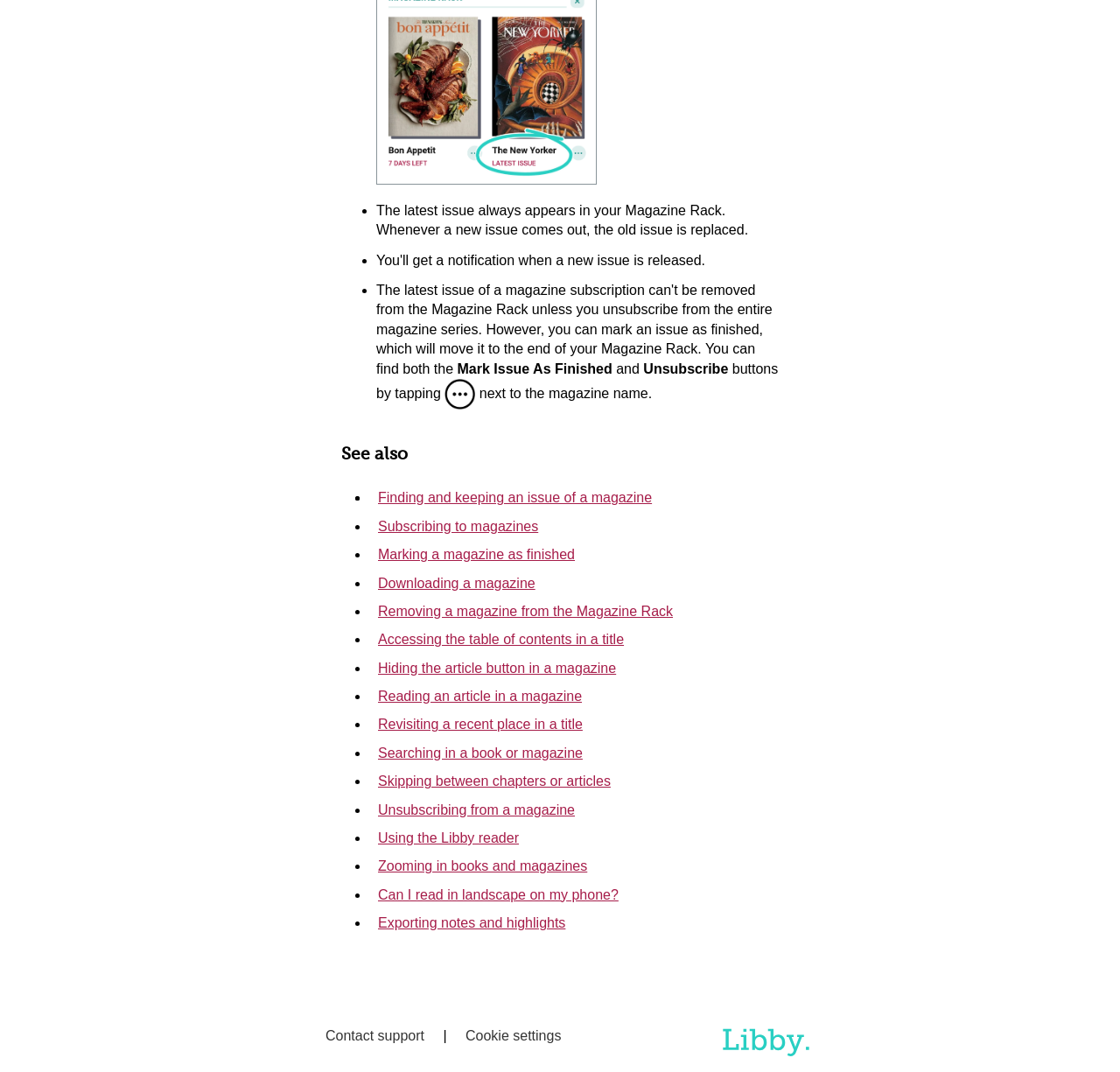Utilize the information from the image to answer the question in detail:
How do you mark an issue as finished?

The text 'Mark Issue As Finished' is present next to the 'Unsubscribe' button, indicating that tapping this button will mark the issue as finished.